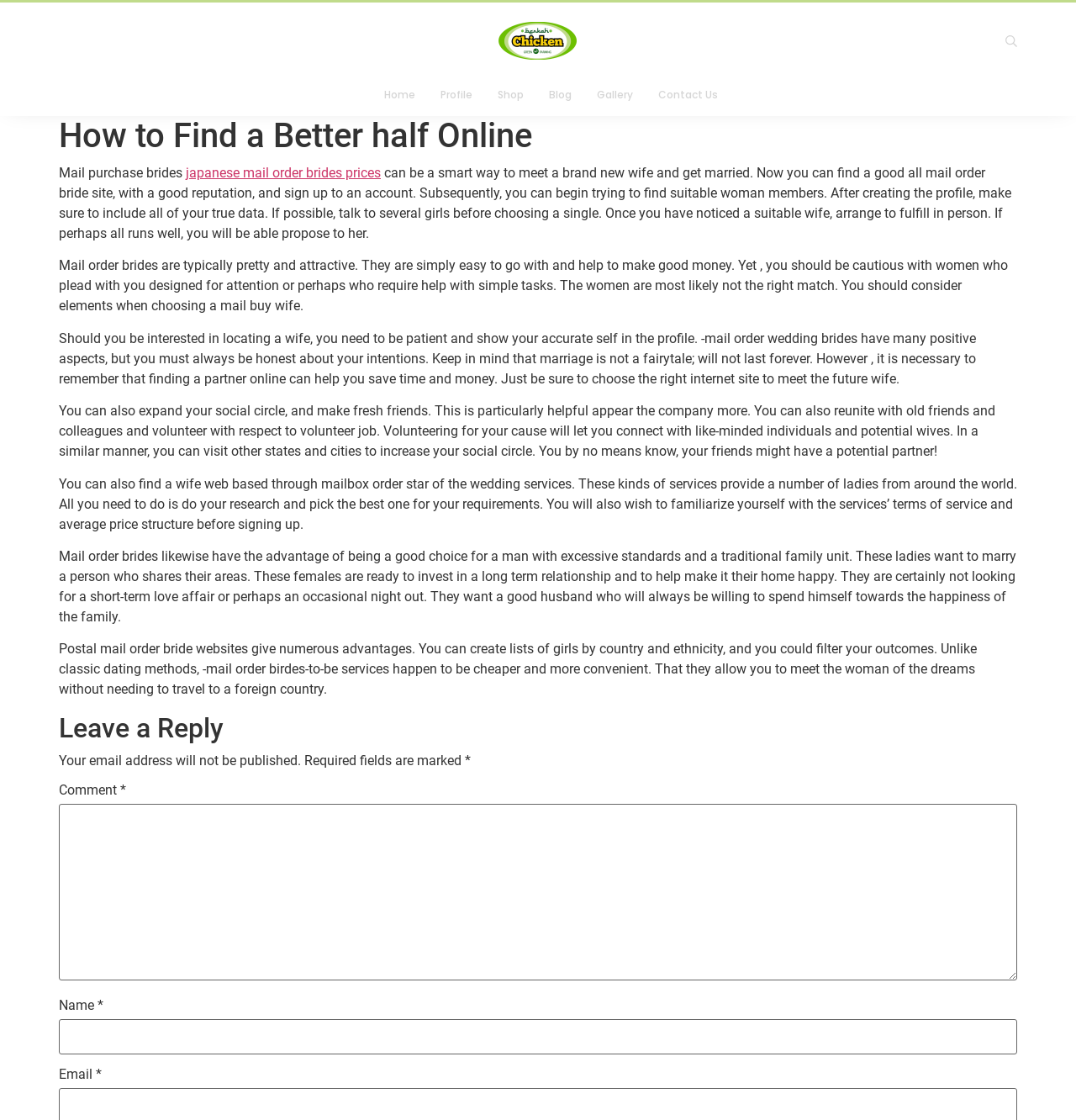Please identify the bounding box coordinates of the element's region that I should click in order to complete the following instruction: "Enter a comment in the text box". The bounding box coordinates consist of four float numbers between 0 and 1, i.e., [left, top, right, bottom].

[0.055, 0.718, 0.945, 0.876]